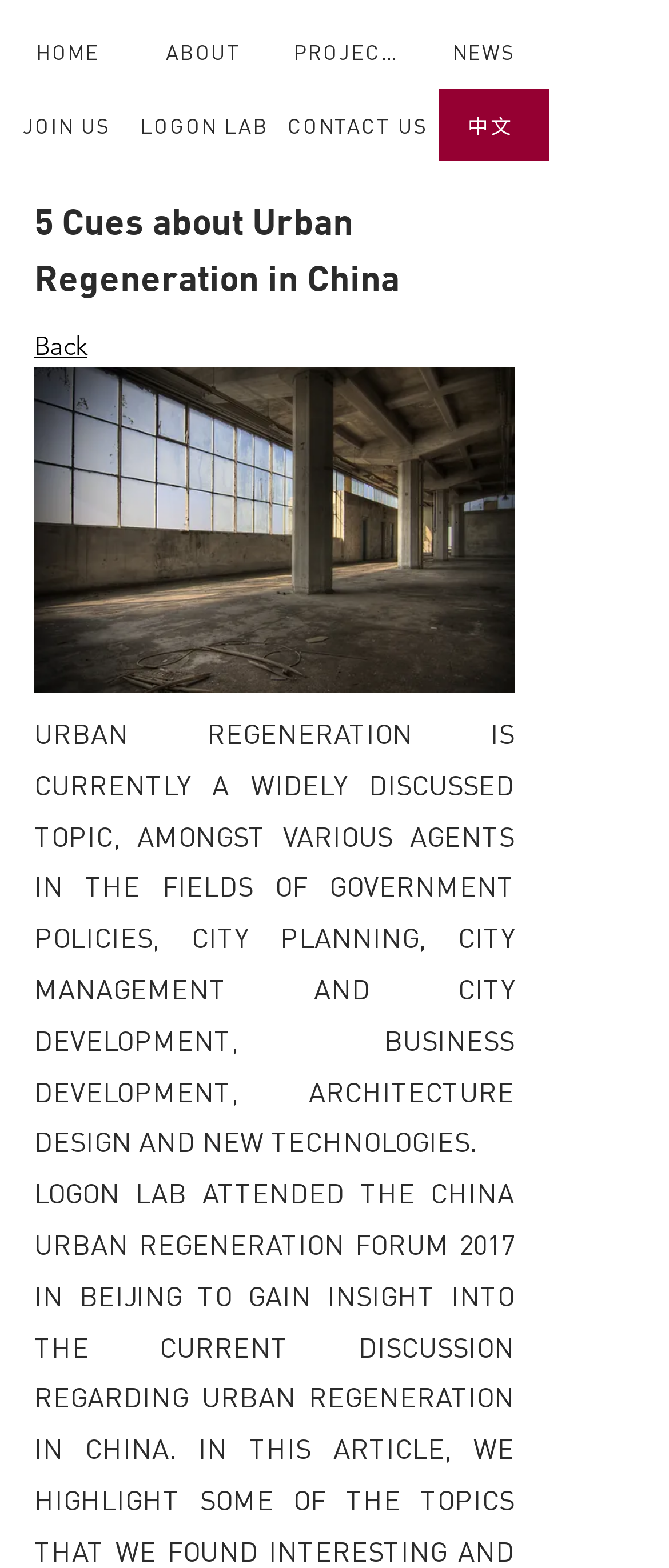Locate the bounding box of the UI element defined by this description: "中文". The coordinates should be given as four float numbers between 0 and 1, formatted as [left, top, right, bottom].

[0.656, 0.057, 0.821, 0.103]